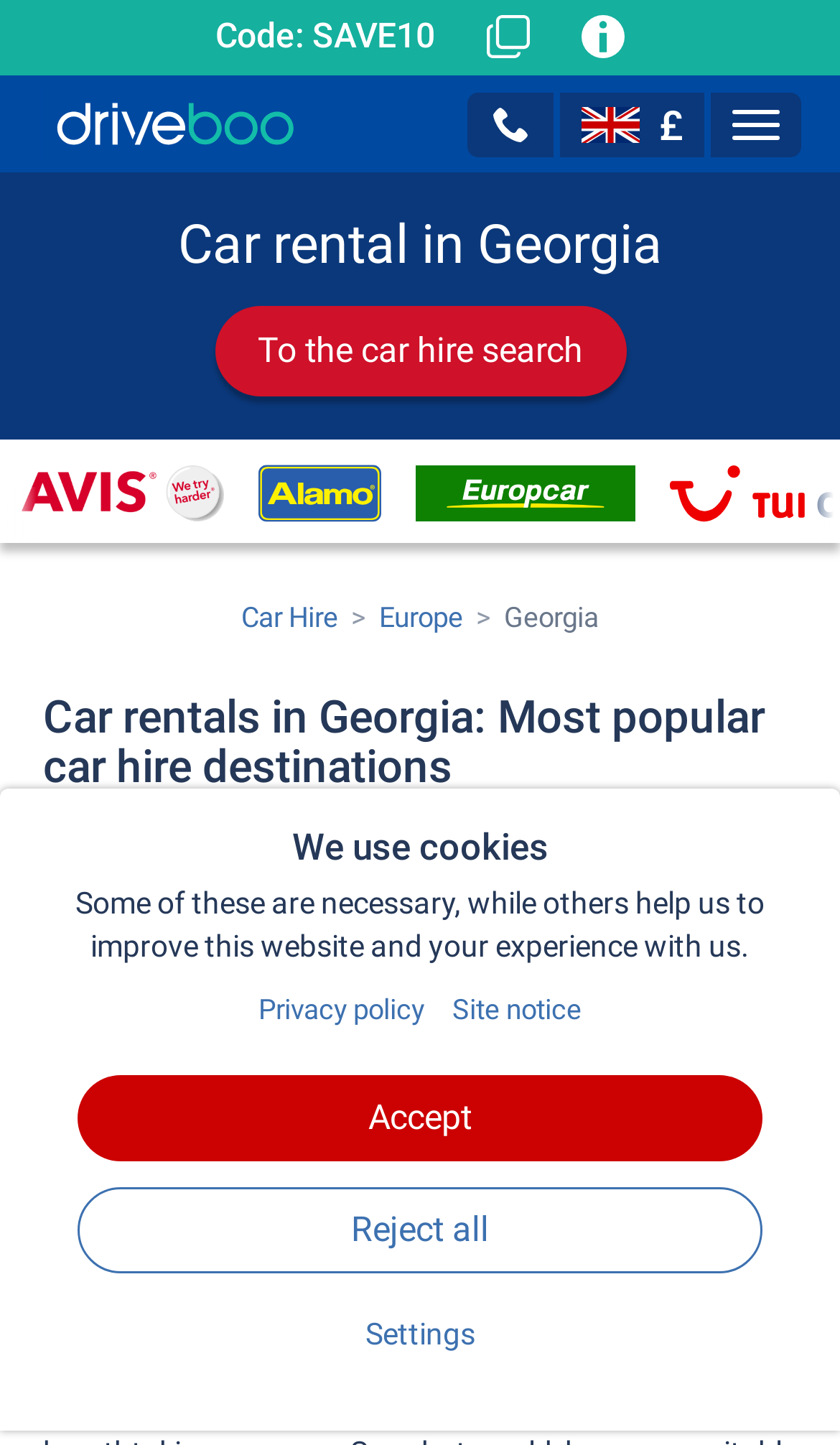Using floating point numbers between 0 and 1, provide the bounding box coordinates in the format (top-left x, top-left y, bottom-right x, bottom-right y). Locate the UI element described here: Car Hire

[0.287, 0.415, 0.403, 0.443]